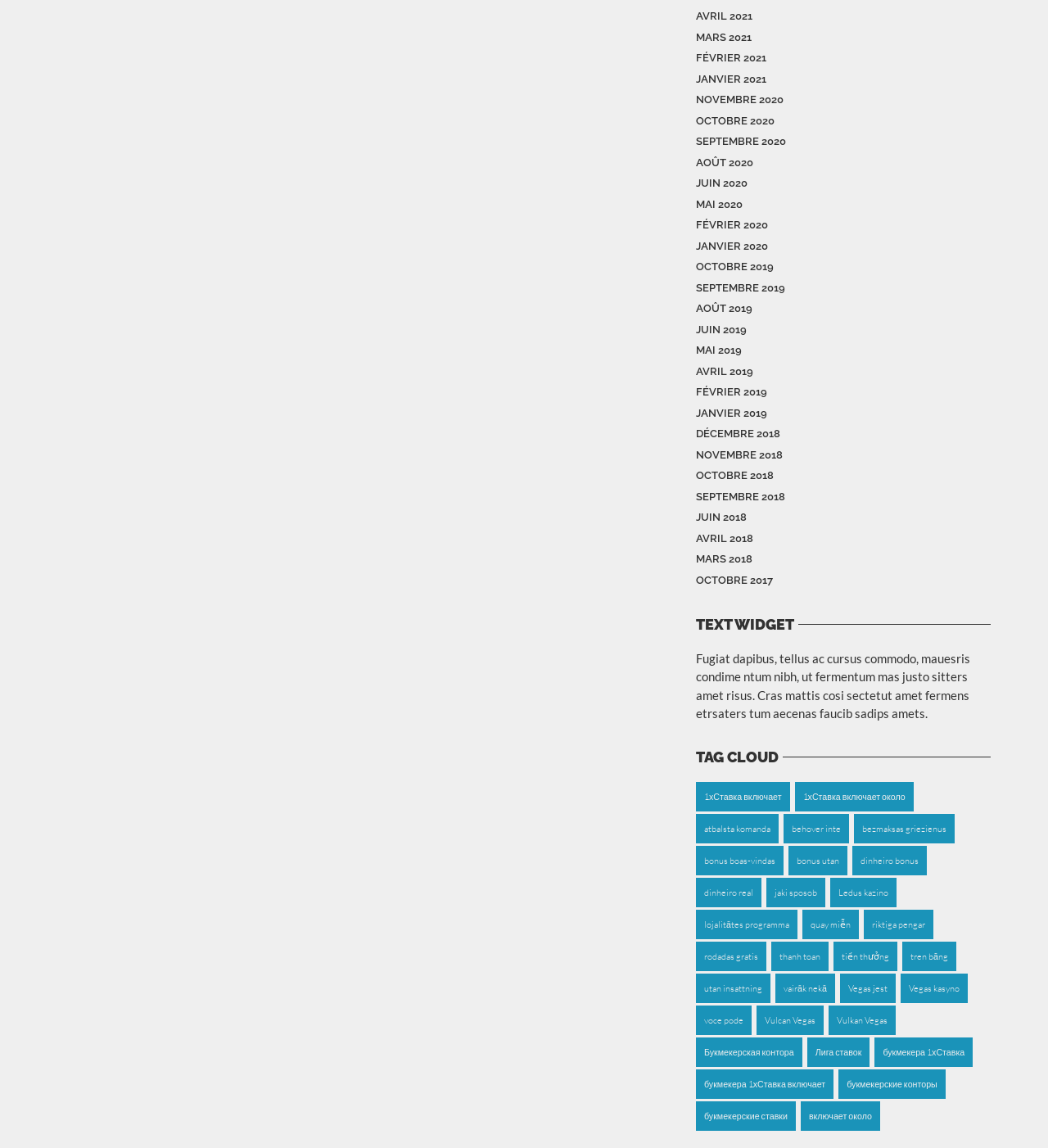Please identify the bounding box coordinates of the element's region that needs to be clicked to fulfill the following instruction: "Compare phones". The bounding box coordinates should consist of four float numbers between 0 and 1, i.e., [left, top, right, bottom].

None